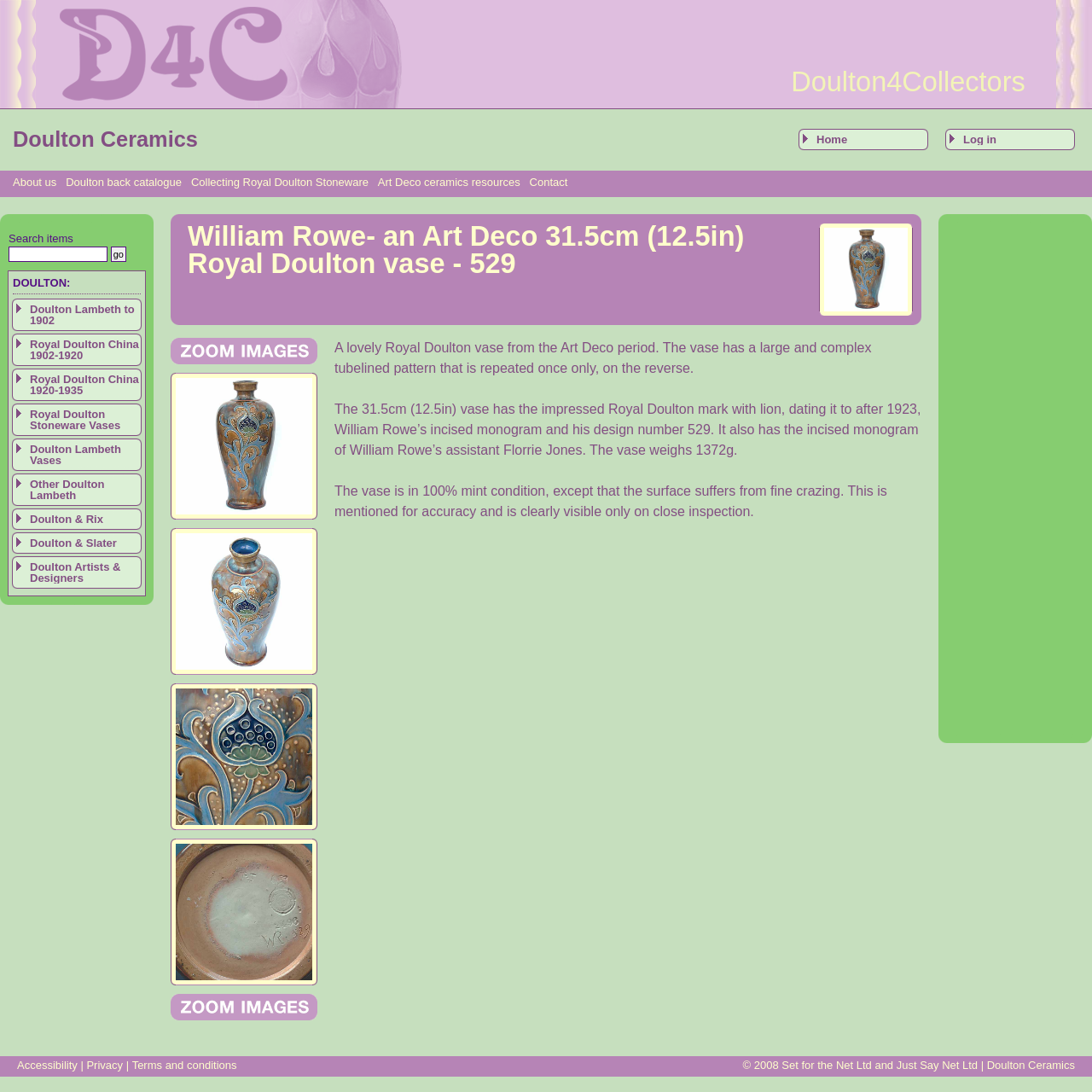What is the shape of the vase?
Based on the image, provide a one-word or brief-phrase response.

Not specified